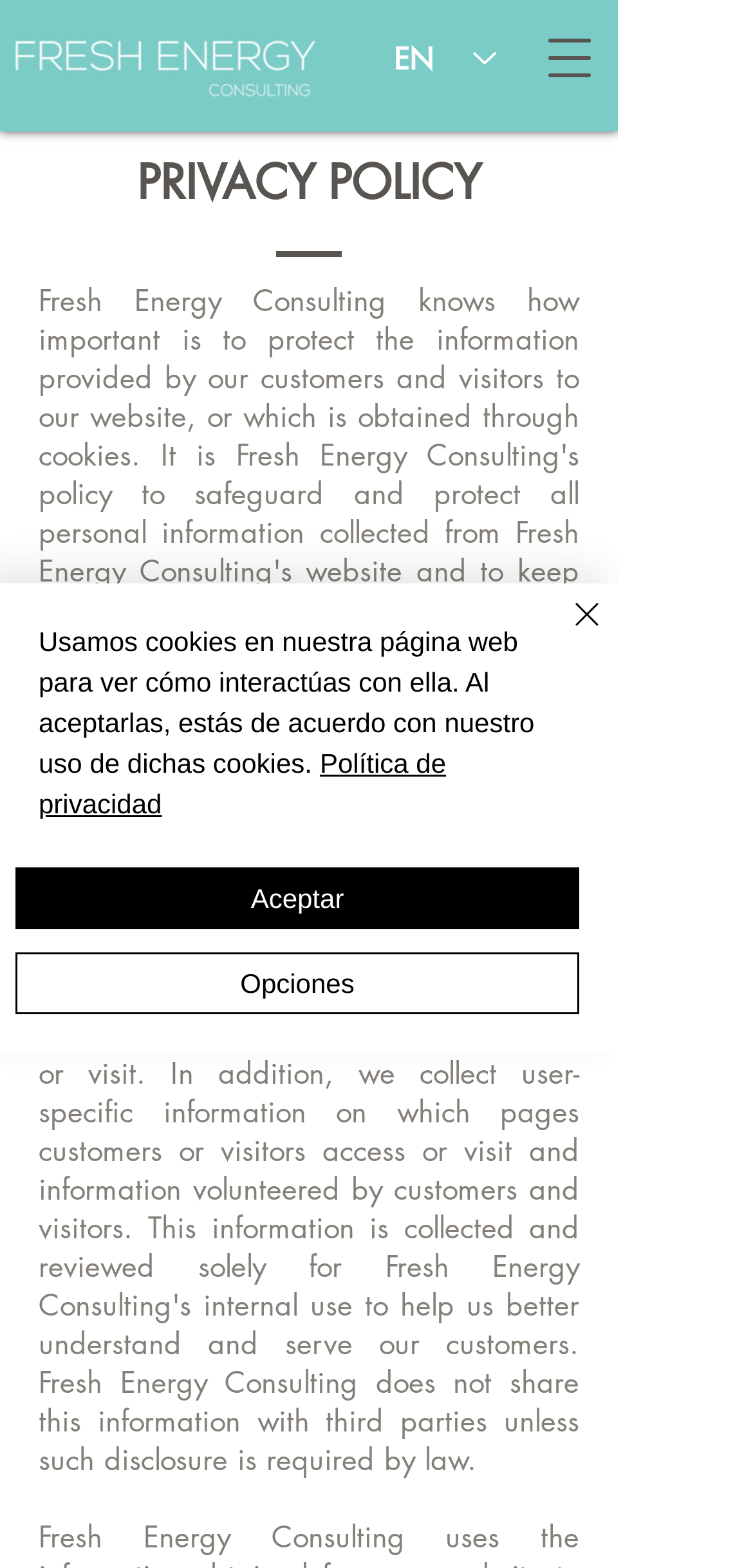What is the purpose of the alert box?
Please look at the screenshot and answer in one word or a short phrase.

To inform about cookie usage